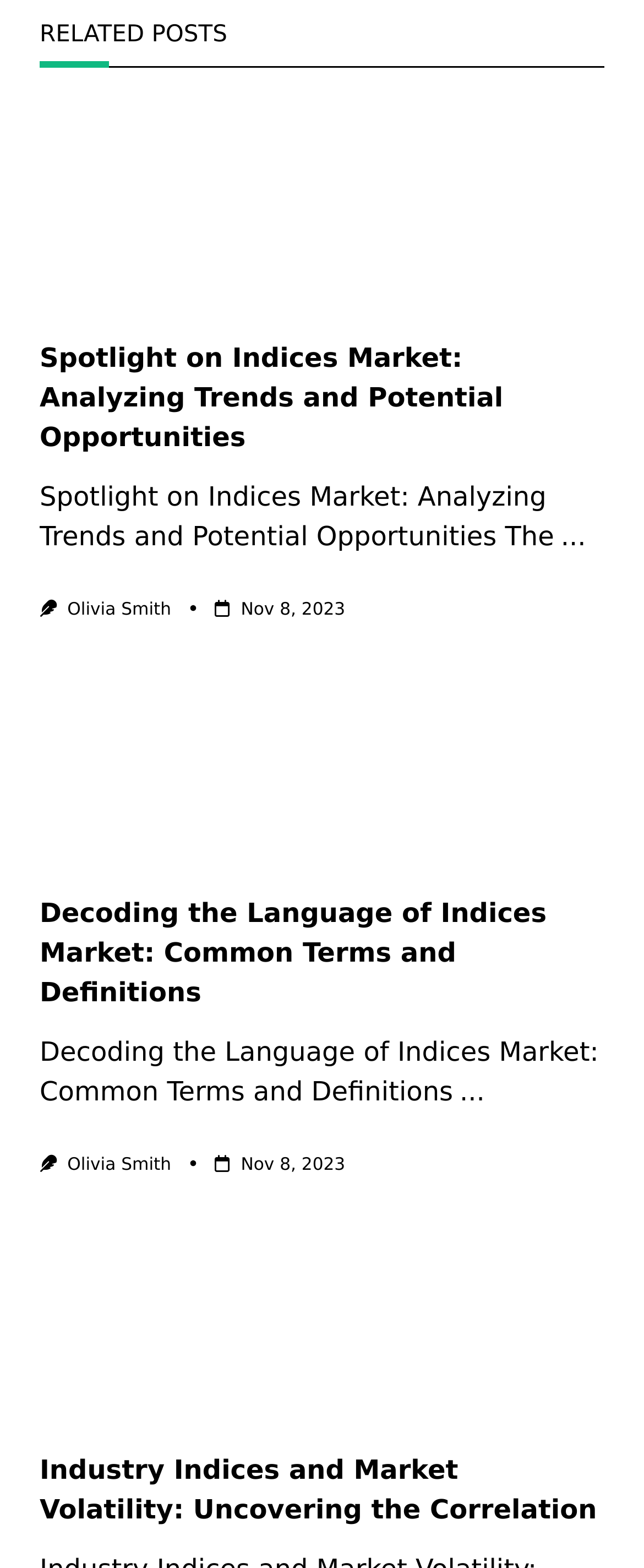Determine the bounding box coordinates for the area that should be clicked to carry out the following instruction: "check the date of the article".

[0.374, 0.382, 0.536, 0.395]